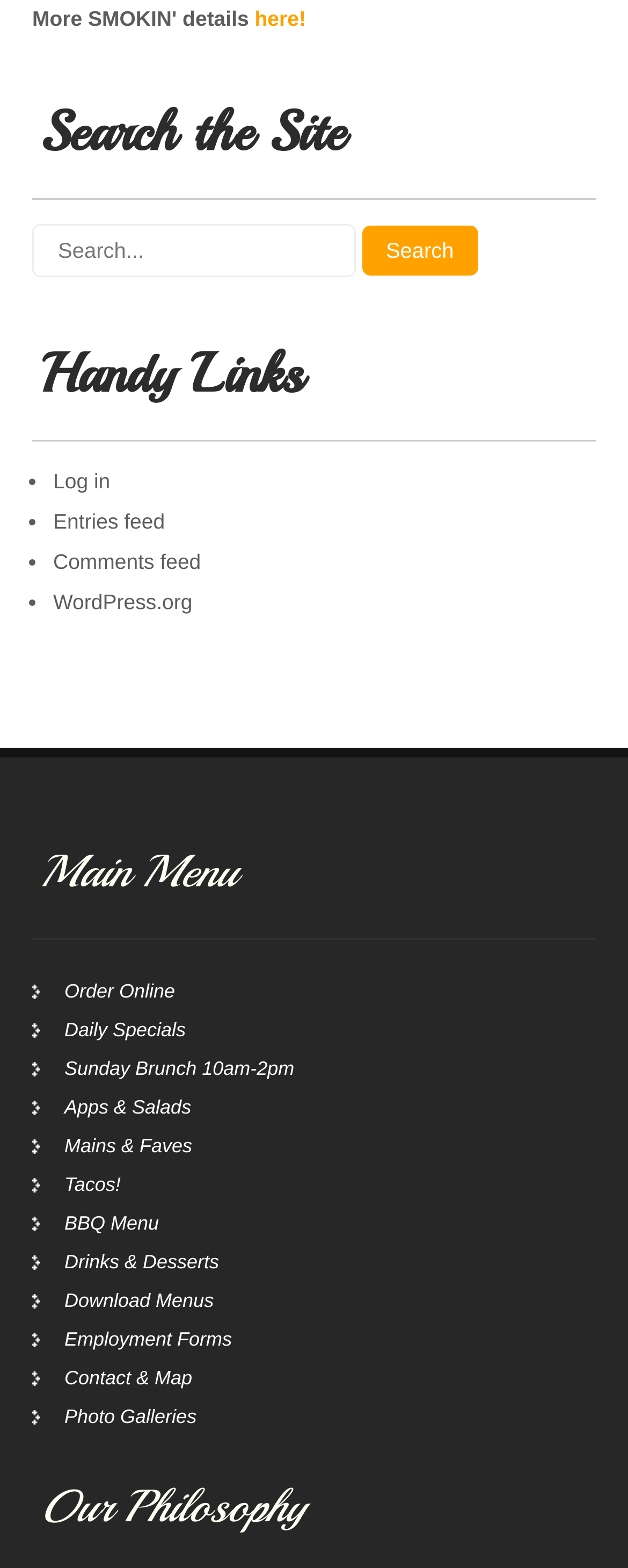Please specify the bounding box coordinates in the format (top-left x, top-left y, bottom-right x, bottom-right y), with all values as floating point numbers between 0 and 1. Identify the bounding box of the UI element described by: Contact & Map

[0.051, 0.872, 0.306, 0.886]